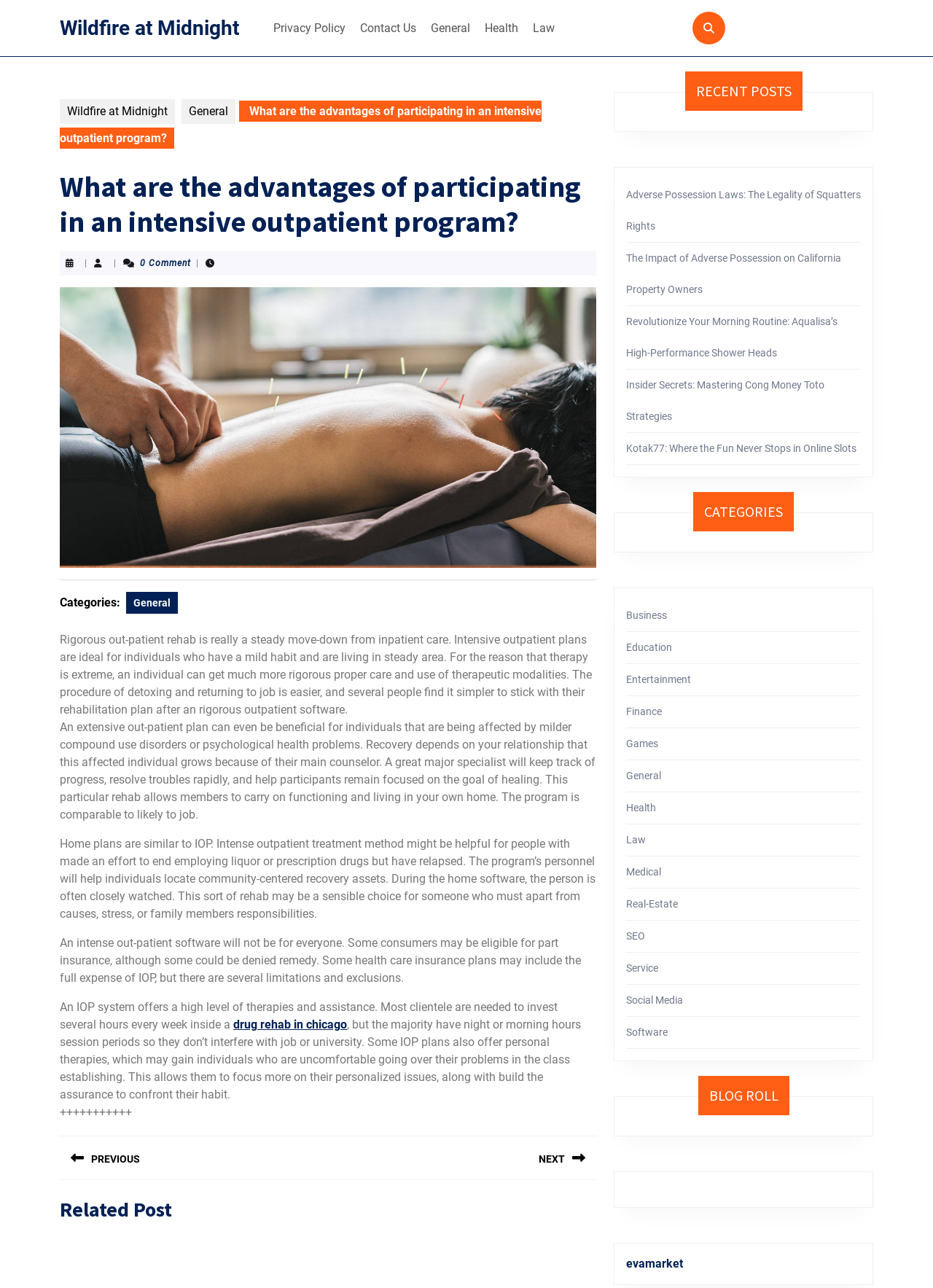Produce an extensive caption that describes everything on the webpage.

This webpage is about the advantages of participating in an intensive outpatient program. At the top, there is a navigation menu with links to "Privacy Policy", "Contact Us", "General", "Health", and "Law". Below the navigation menu, there is a link to "Wildfire at Midnight" and a search icon. 

The main content of the webpage is divided into sections. The first section has a heading "What are the advantages of participating in an intensive outpatient program?" followed by a paragraph of text describing the benefits of rigorous outpatient rehab. Below this, there is an image related to the topic. 

The next section has a heading "Categories:" followed by a link to "General". The main article is then divided into several paragraphs discussing the advantages of intensive outpatient programs, including the benefits for individuals with mild addiction and those who need to continue working or living at home. There are also links to related topics, such as "drug rehab in chicago".

At the bottom of the main content, there are links to "Previous post:" and "Next post:". Below this, there is a section titled "Related Post" with links to other articles on various topics, including adverse possession laws, shower heads, and online slots.

On the right side of the webpage, there are several complementary sections. The first section has a heading "RECENT POSTS" with links to several articles. The next section has a heading "CATEGORIES" with links to various categories, including "Business", "Education", and "Health". The third section has a heading "BLOG ROLL" with a link to "evamarket".